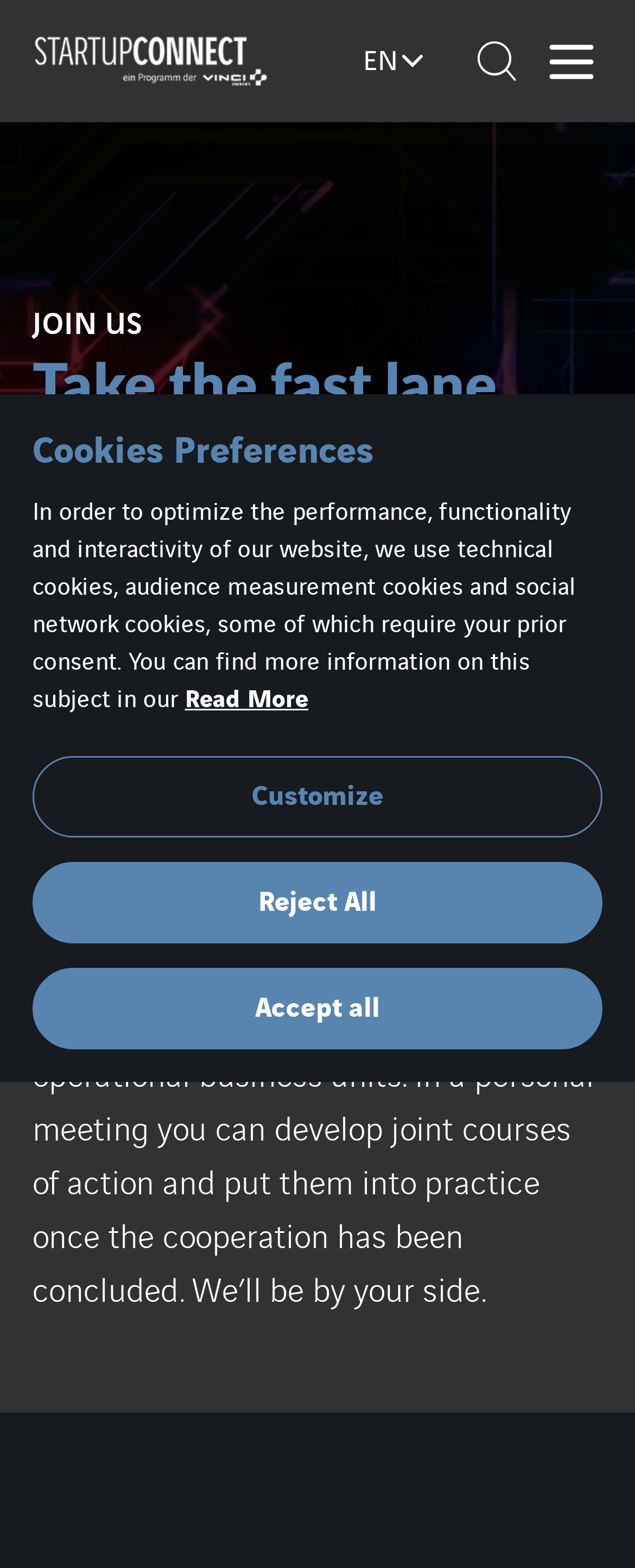Determine the bounding box coordinates for the UI element described. Format the coordinates as (top-left x, top-left y, bottom-right x, bottom-right y) and ensure all values are between 0 and 1. Element description: Facebook

None